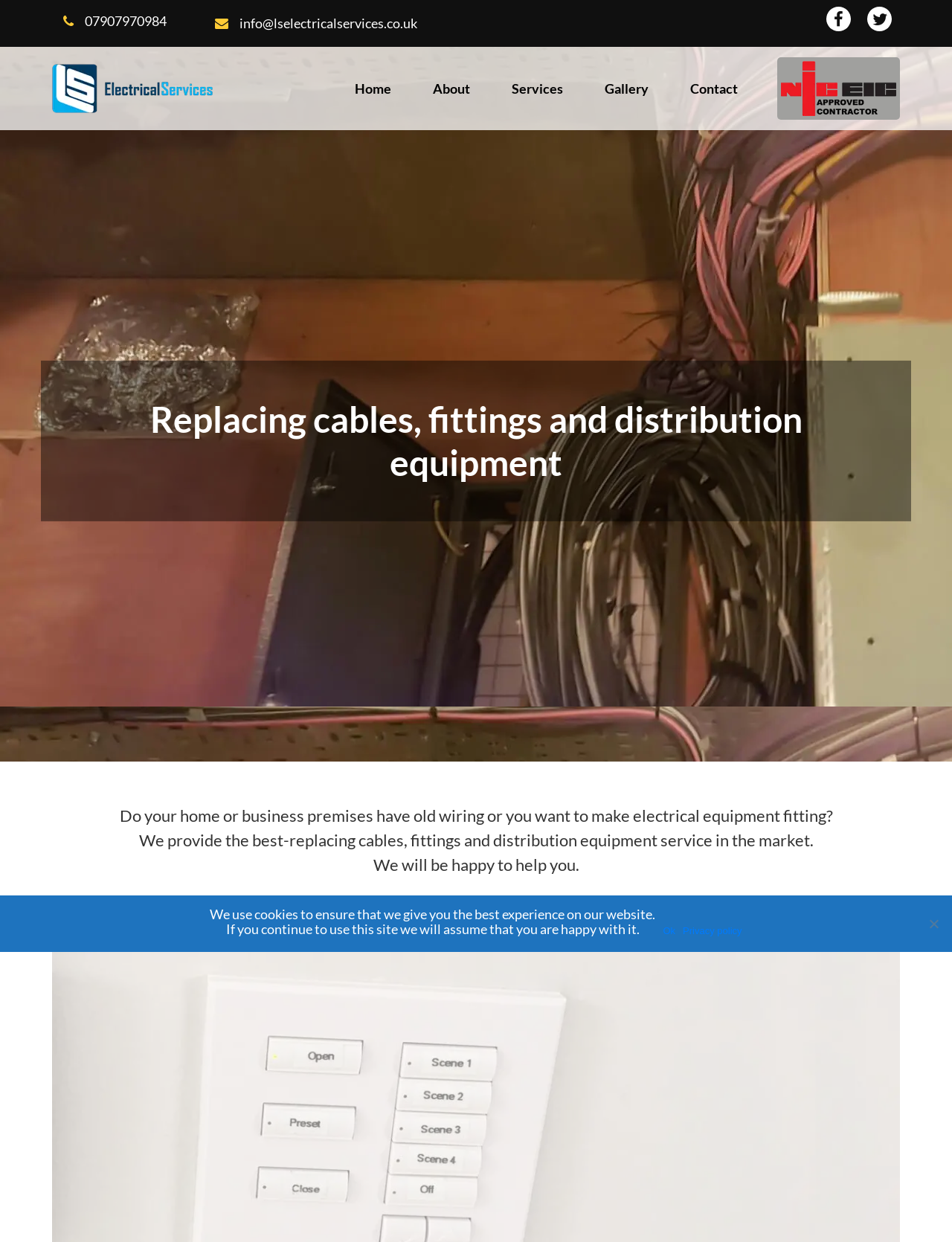What is the tone of the message on the webpage?
Using the image, respond with a single word or phrase.

Helpful